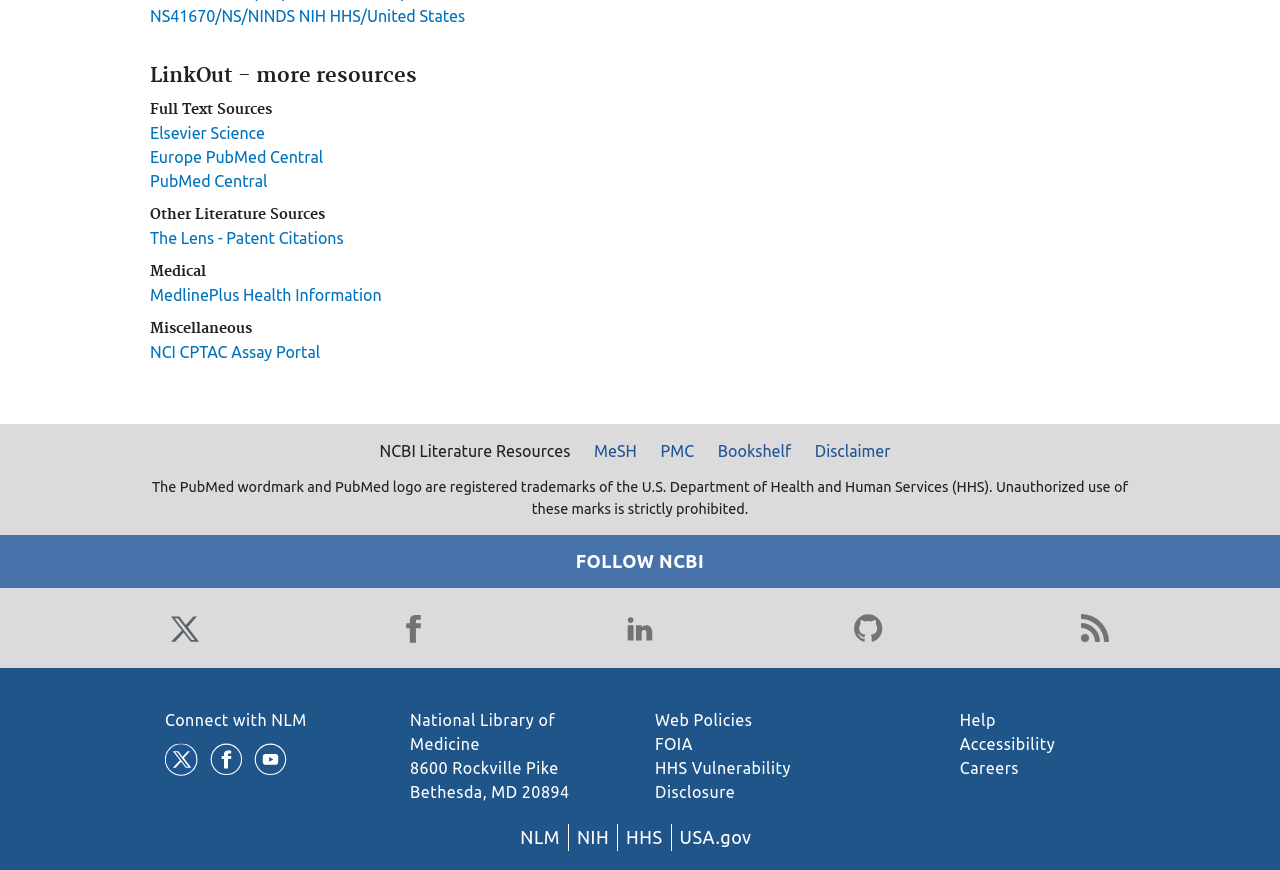Determine the bounding box coordinates of the clickable region to carry out the instruction: "Get health information from MedlinePlus".

[0.117, 0.328, 0.298, 0.349]